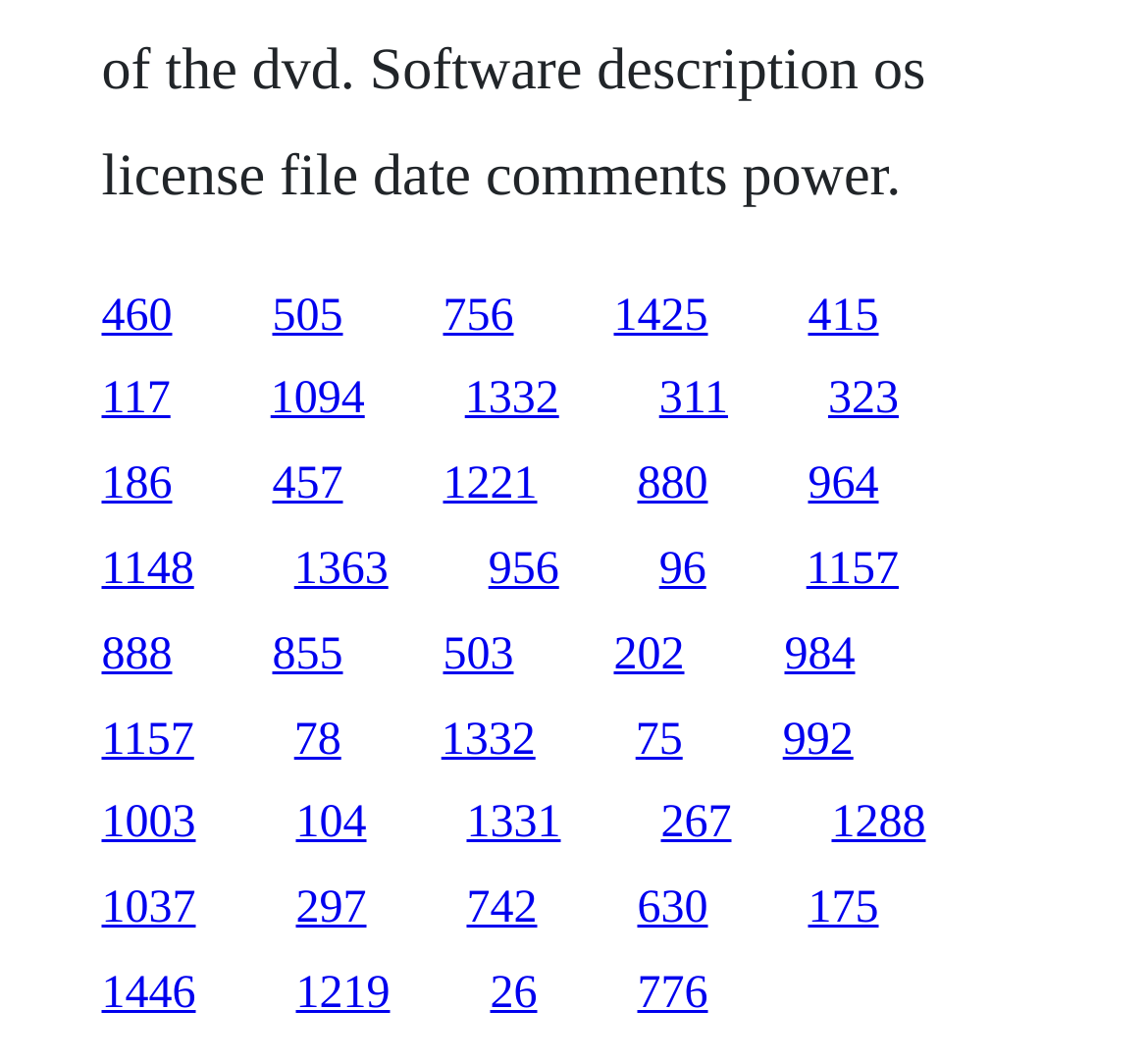Please answer the following question using a single word or phrase: 
Is there a clear hierarchy or grouping of links on this page?

No